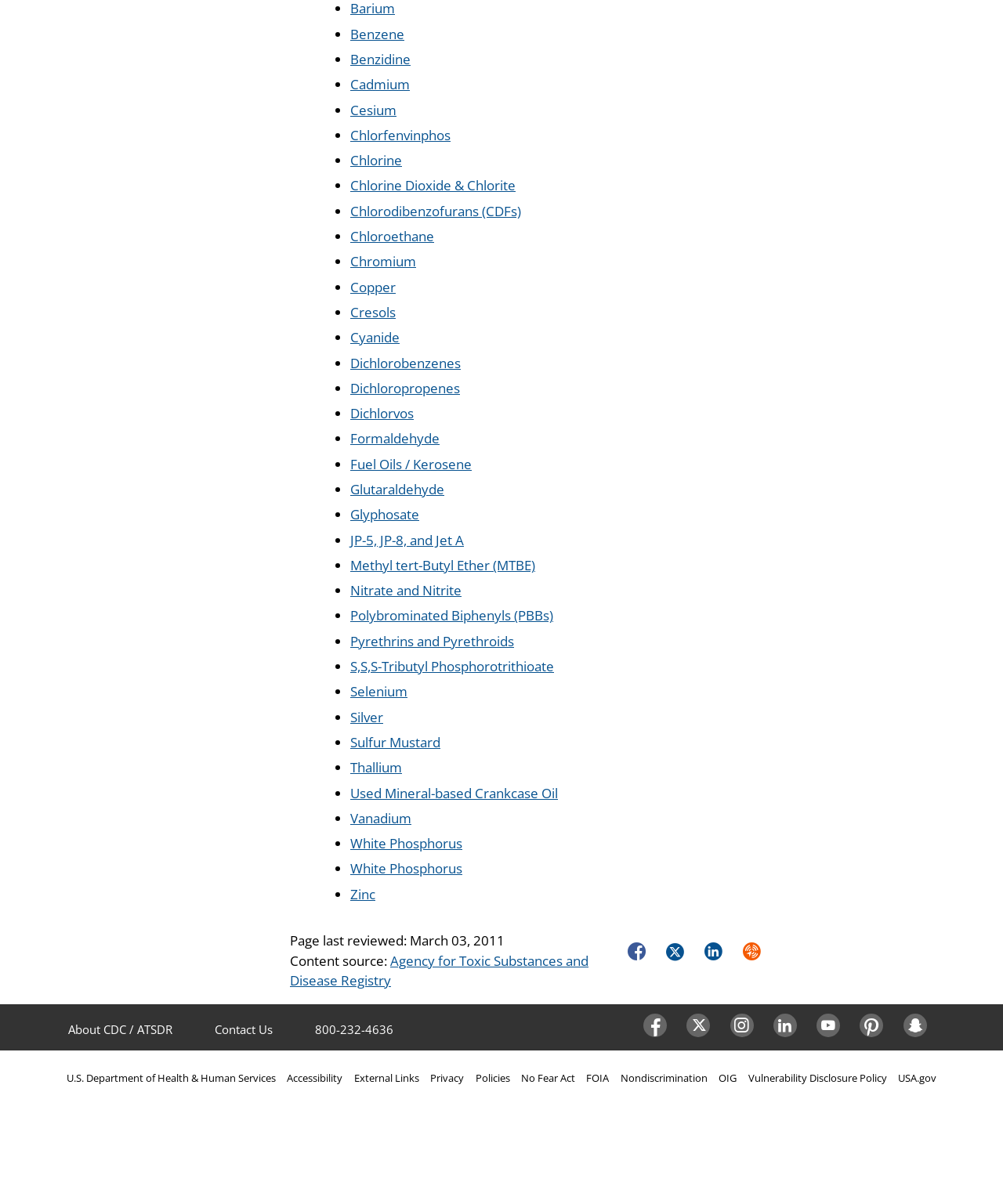Identify the bounding box for the described UI element. Provide the coordinates in (top-left x, top-left y, bottom-right x, bottom-right y) format with values ranging from 0 to 1: Privacy

[0.429, 0.913, 0.463, 0.924]